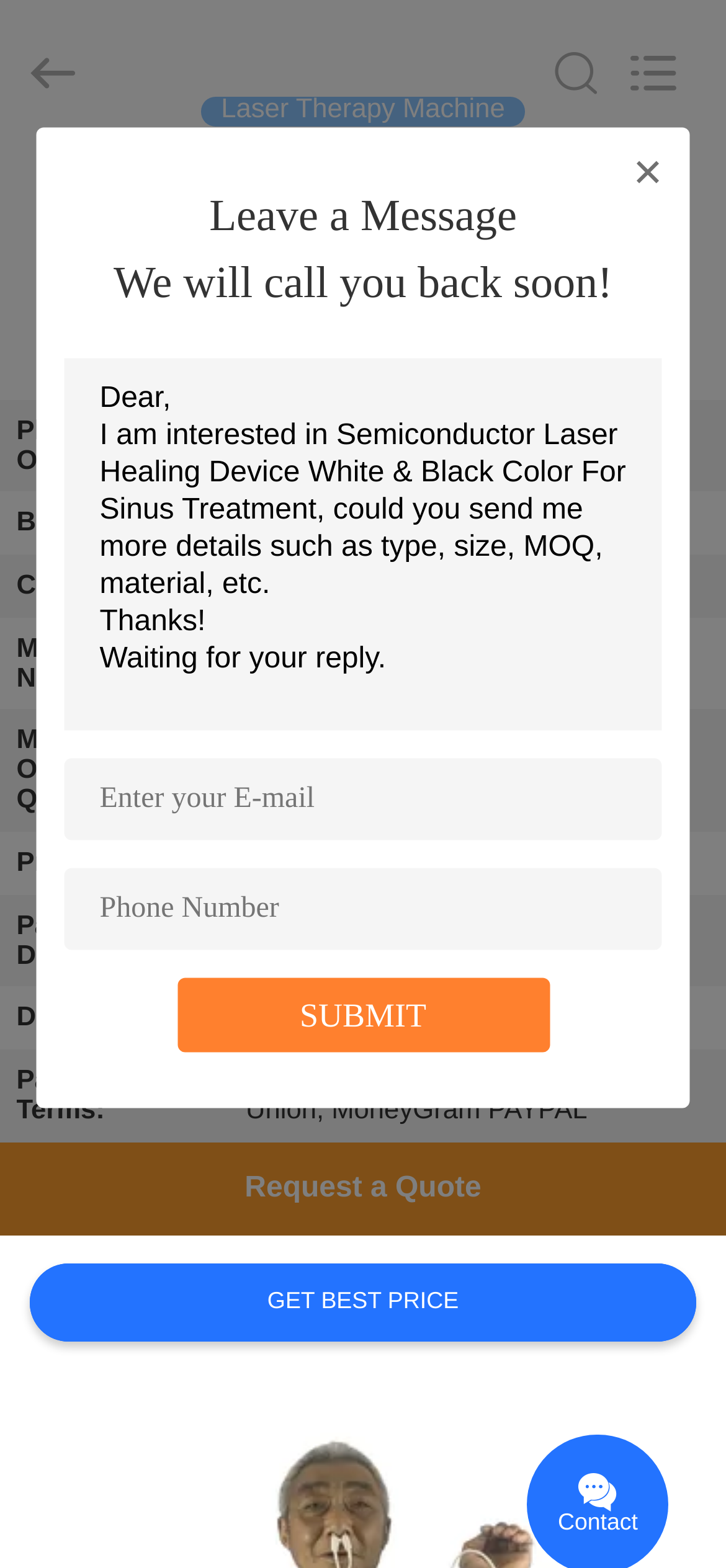What is the minimum order quantity?
Please answer the question as detailed as possible.

The minimum order quantity is obtained from the table element which lists the product details. The row with the header 'Minimum Order Quantity:' has a grid cell with the value '1'.